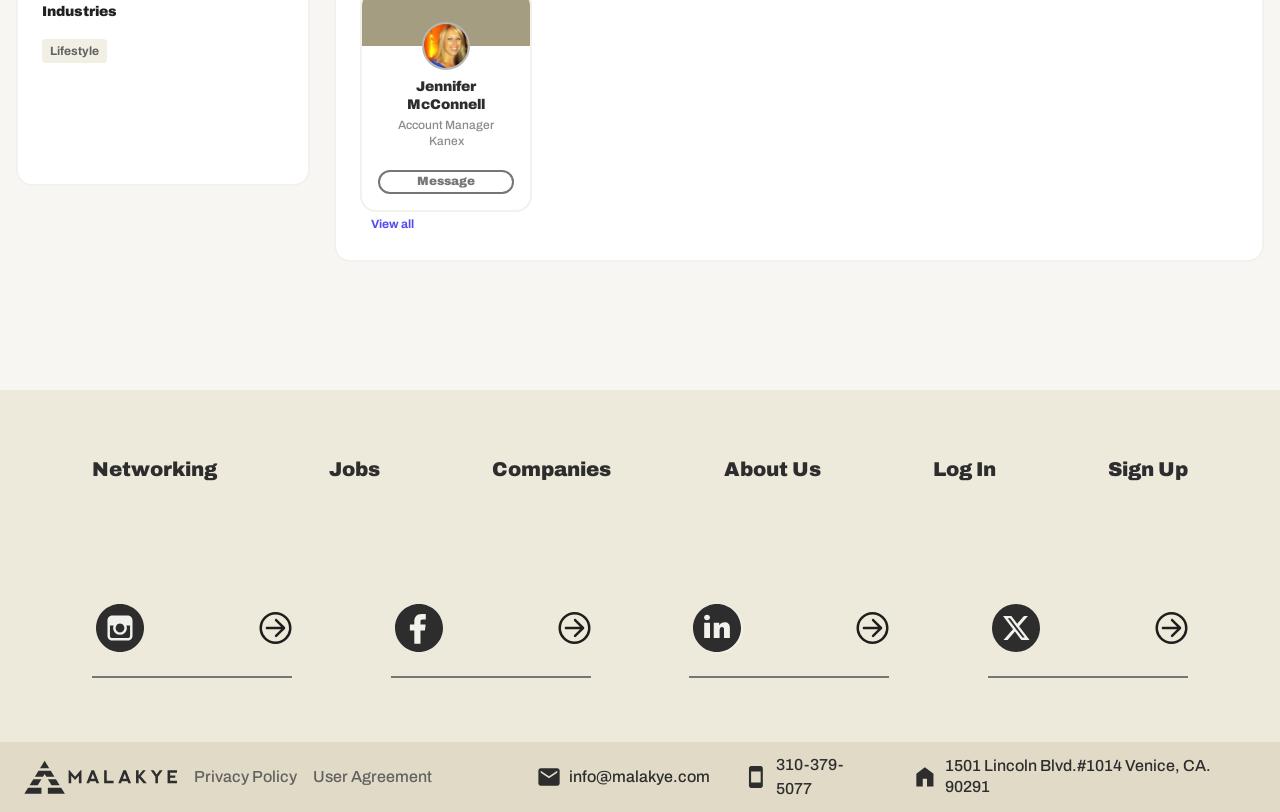Determine the bounding box coordinates for the HTML element mentioned in the following description: "info@malakye.com". The coordinates should be a list of four floats ranging from 0 to 1, represented as [left, top, right, bottom].

[0.445, 0.942, 0.555, 0.972]